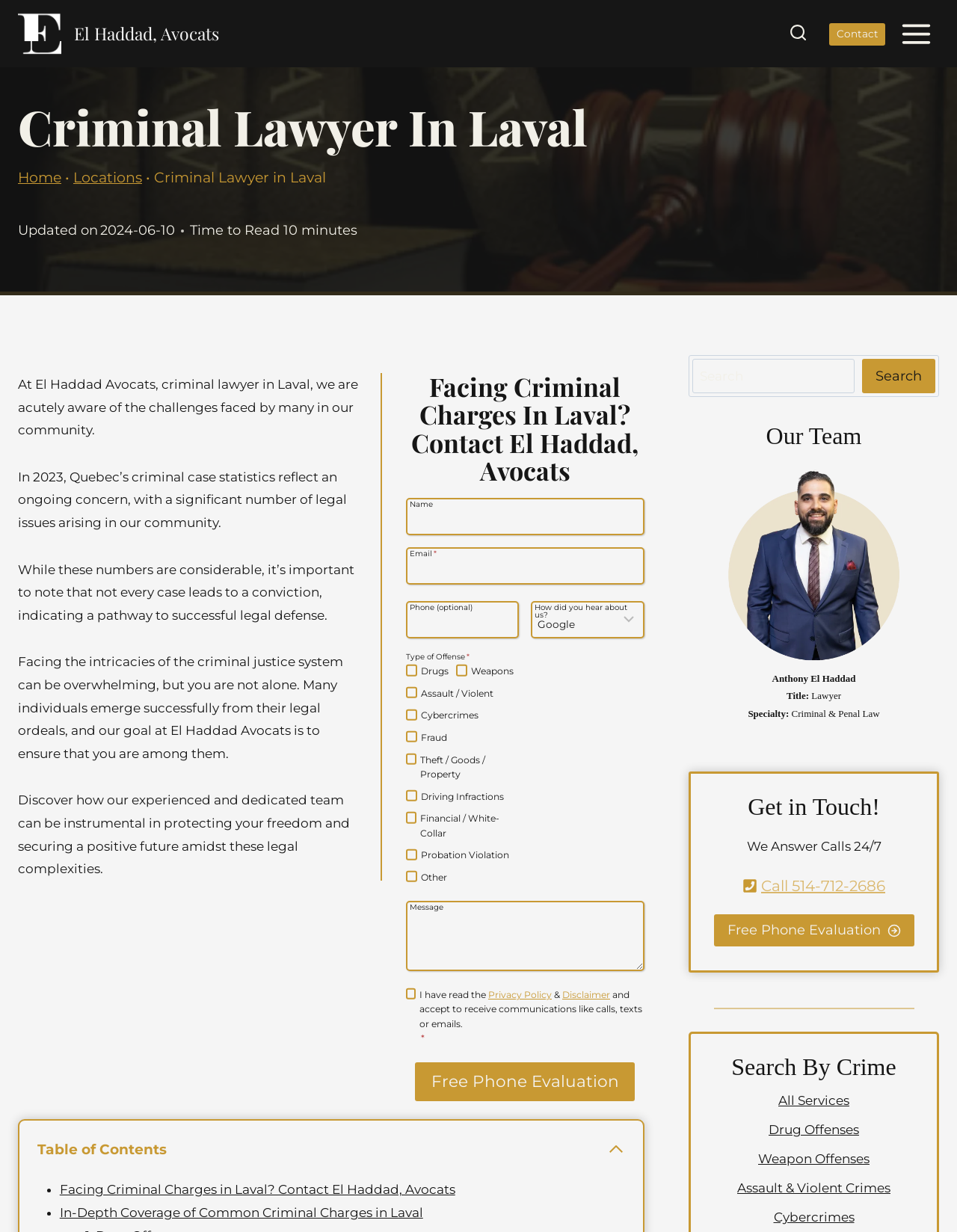Determine the bounding box coordinates of the region that needs to be clicked to achieve the task: "Search for something".

[0.723, 0.291, 0.893, 0.319]